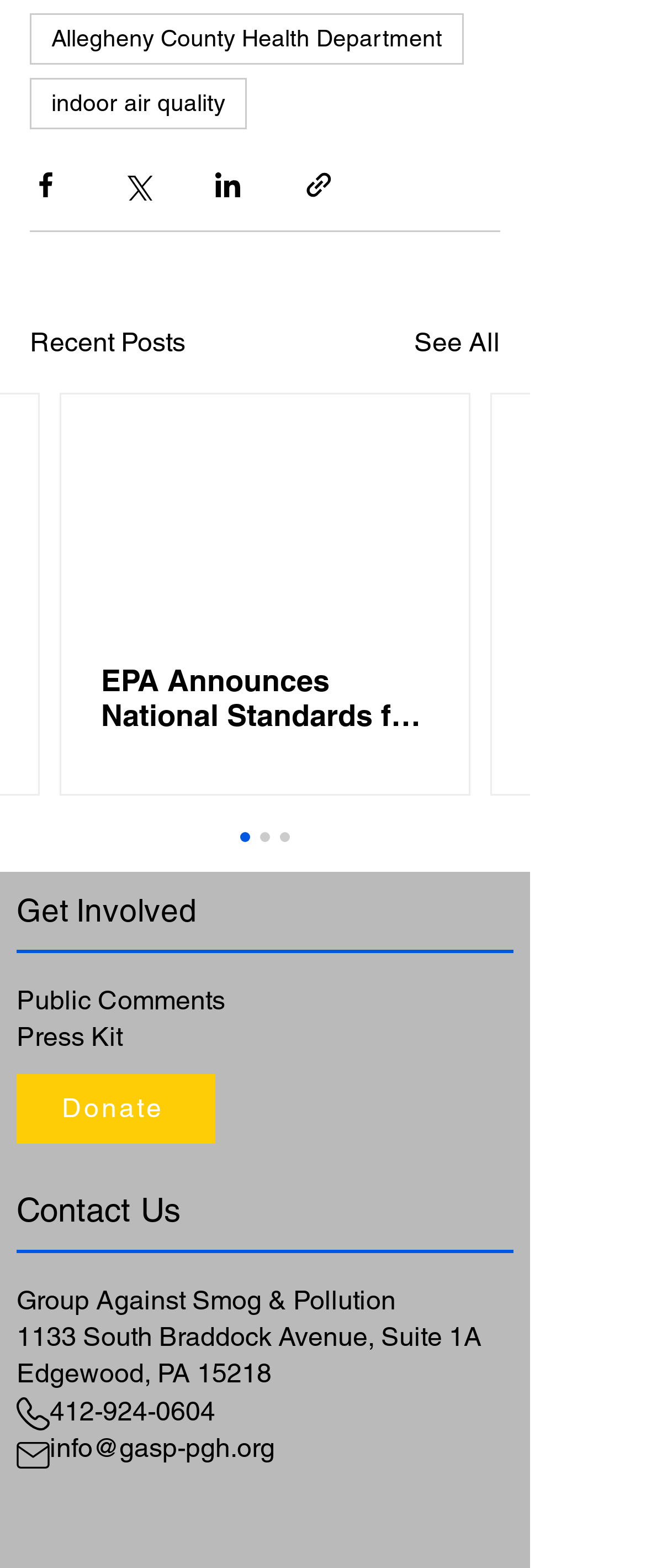What is the address of the organization?
Provide a short answer using one word or a brief phrase based on the image.

1133 South Braddock Avenue, Suite 1A Edgewood, PA 15218